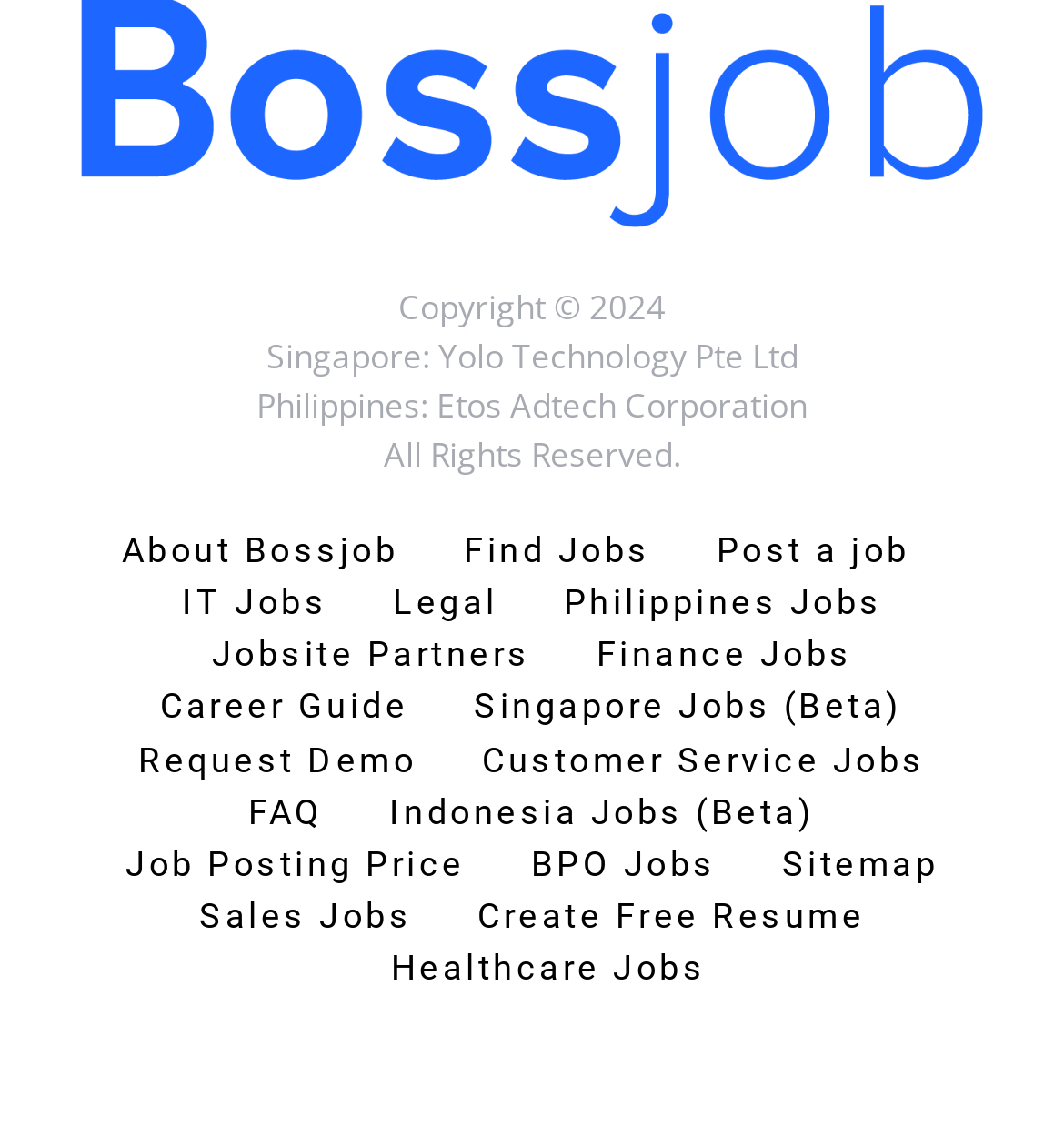Predict the bounding box of the UI element based on this description: "BPO Jobs".

[0.468, 0.743, 0.704, 0.79]